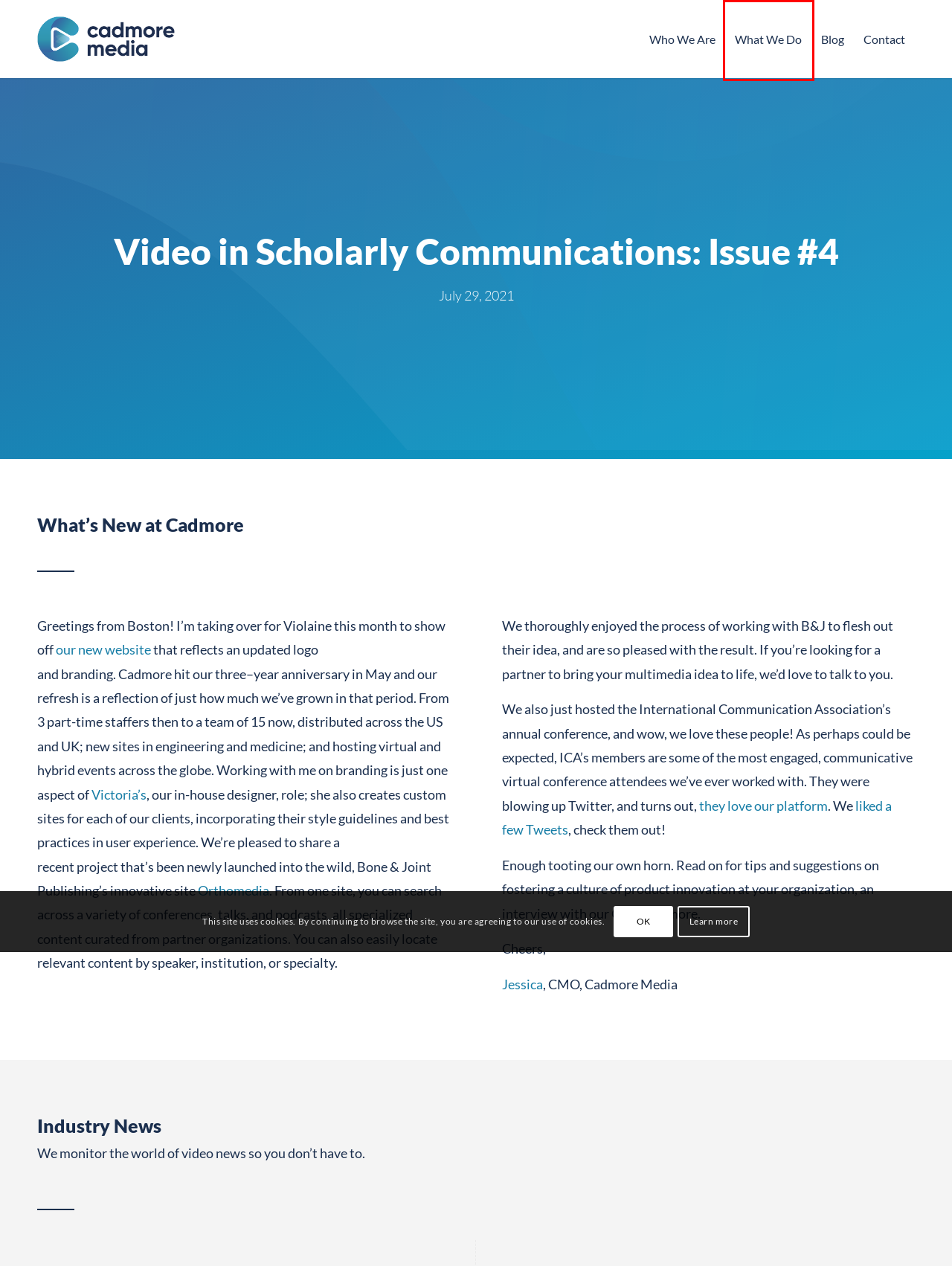You are given a screenshot of a webpage with a red rectangle bounding box. Choose the best webpage description that matches the new webpage after clicking the element in the bounding box. Here are the candidates:
A. Cadmore Media | Meet the teamVictoria Dunsmore, Senior UX and Web DesignerMay 6, 2021
B. Cadmore Media | Streaming for Scholarly and Professional Organizations
C. Cadmore Media | Who We Are
D. OrthoMedia
E. Cadmore Media | Contact
F. Cadmore Media | Blog
G. Cadmore Media | What We Do
H. The Vendor Value Manifesto — PERFECT CONFERENCE

G